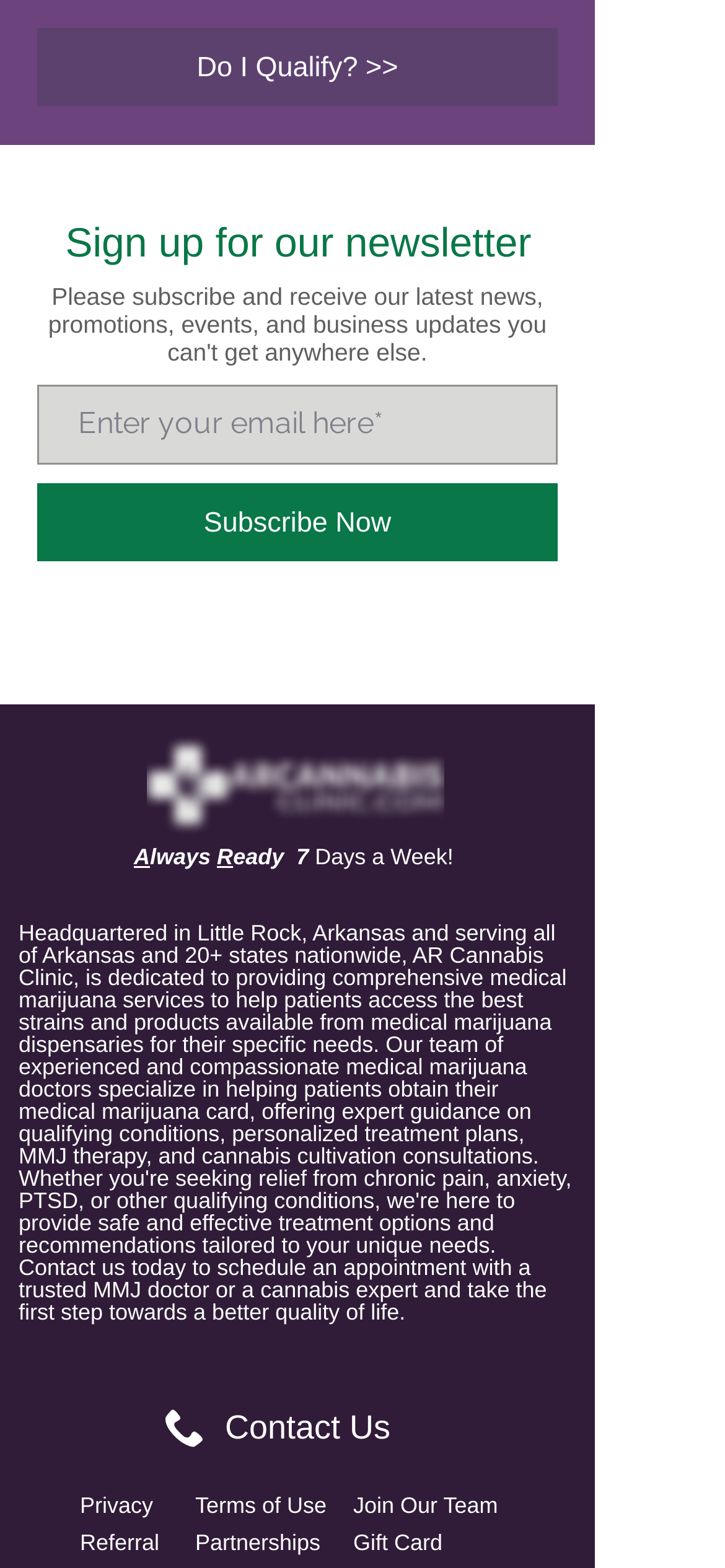Determine the bounding box coordinates of the clickable element to complete this instruction: "Click on 'Contact Us' link". Provide the coordinates in the format of four float numbers between 0 and 1, [left, top, right, bottom].

[0.31, 0.898, 0.539, 0.922]